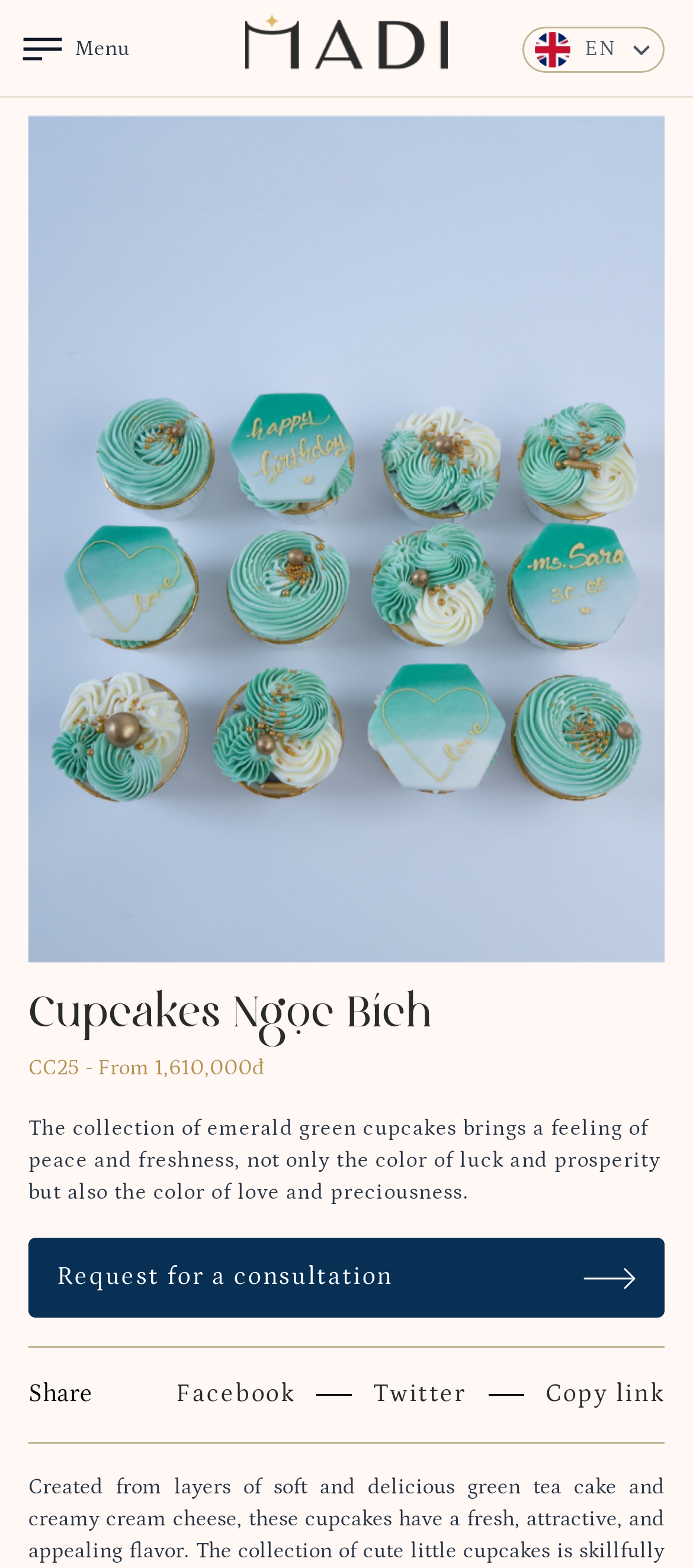What is the color of the cupcakes?
Based on the visual, give a brief answer using one word or a short phrase.

Emerald green